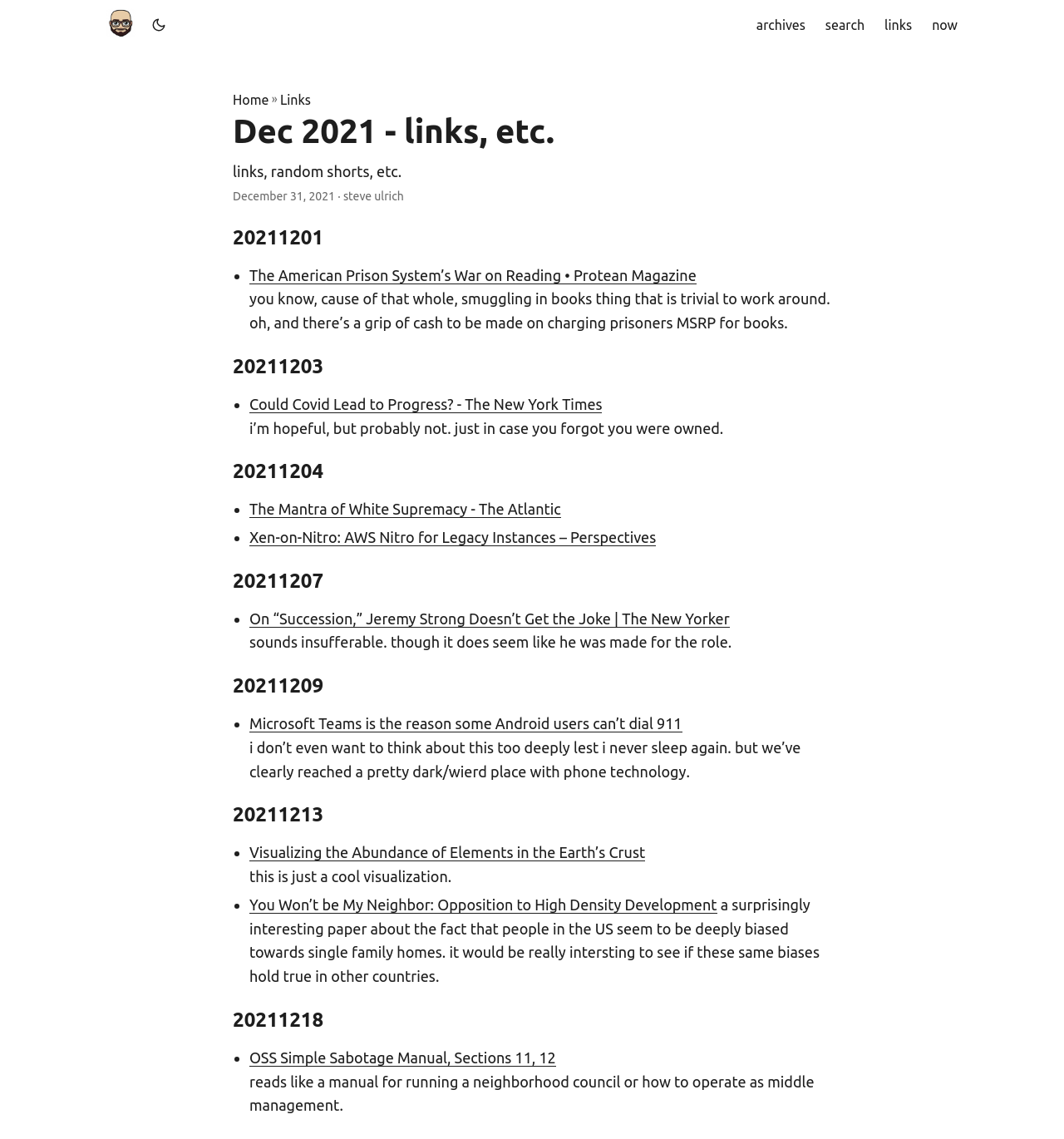Please identify the bounding box coordinates for the region that you need to click to follow this instruction: "read the article 'The American Prison System’s War on Reading • Protean Magazine'".

[0.234, 0.234, 0.654, 0.249]